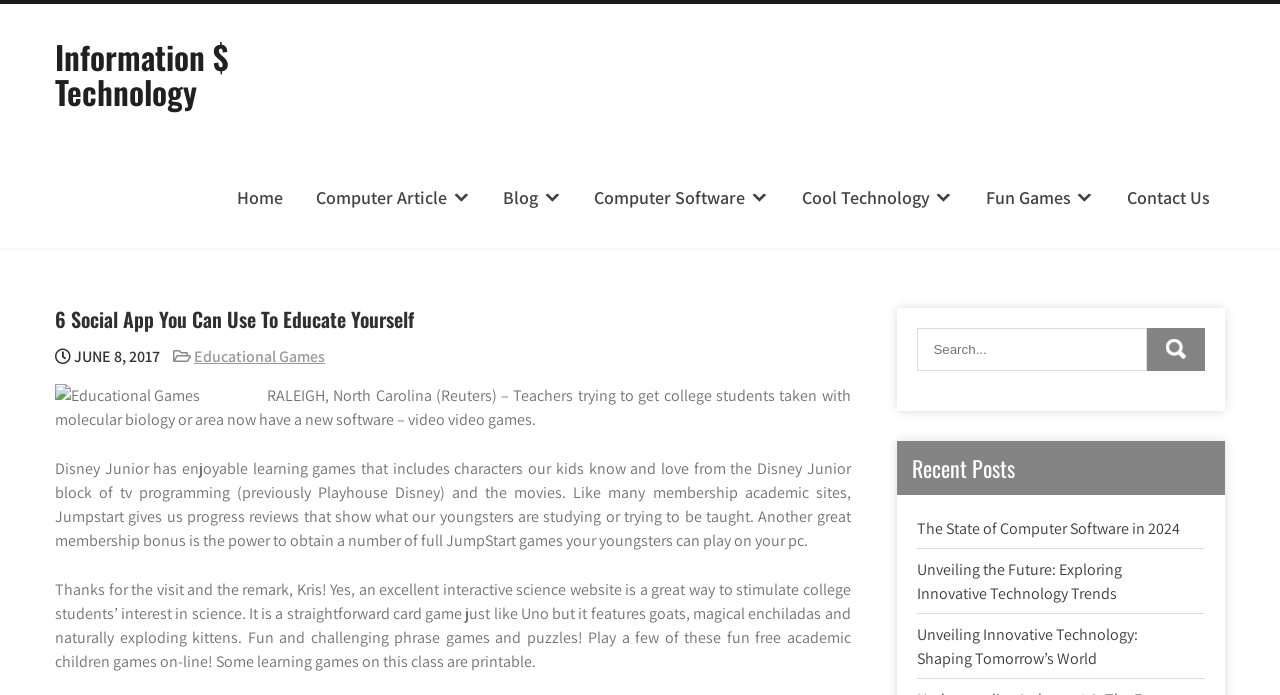Determine the bounding box coordinates of the region that needs to be clicked to achieve the task: "Read the '6 Social App You Can Use To Educate Yourself' article".

[0.043, 0.443, 0.665, 0.474]